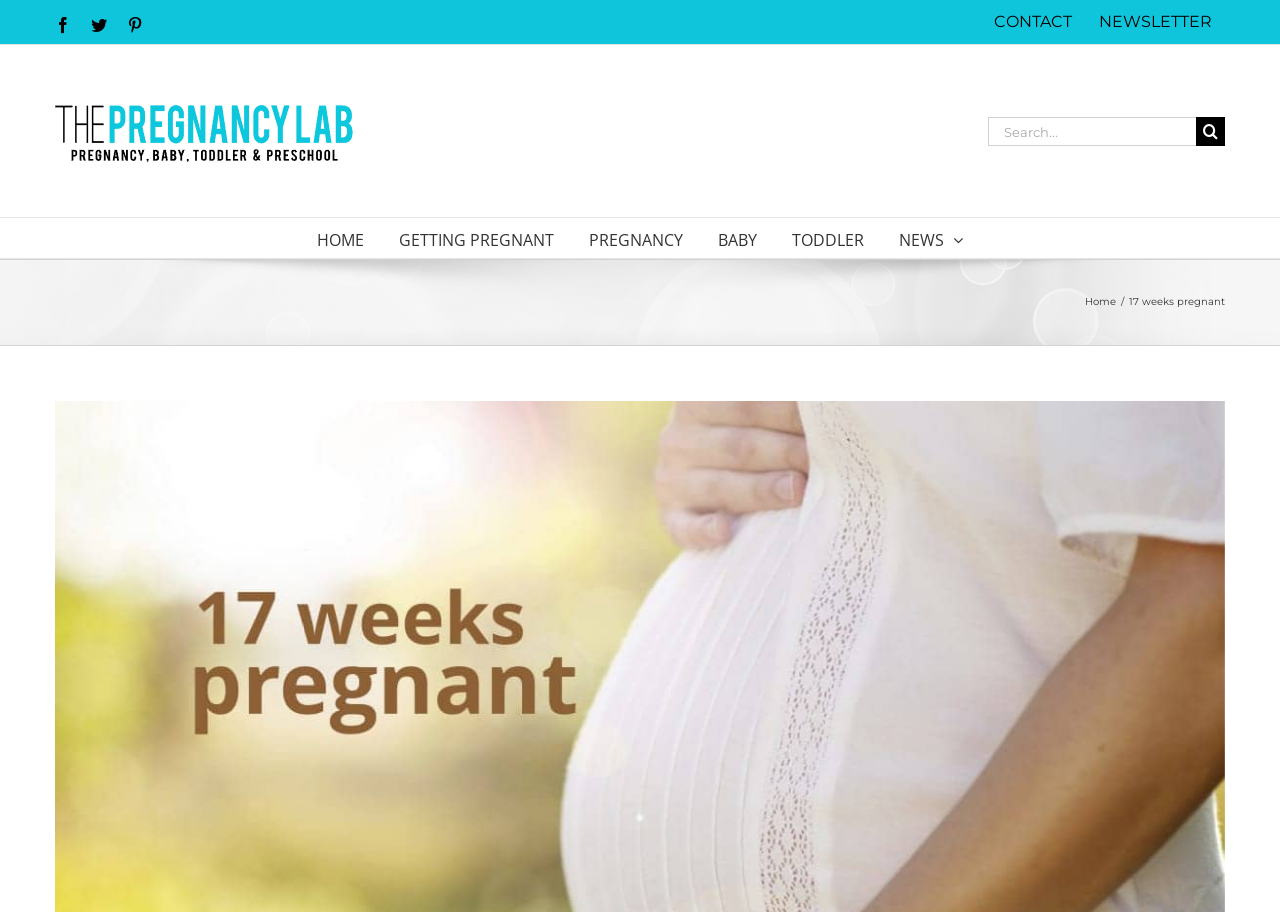Identify the bounding box coordinates of the part that should be clicked to carry out this instruction: "Read the article 'Why You Should Have a Boudoir Session'".

None